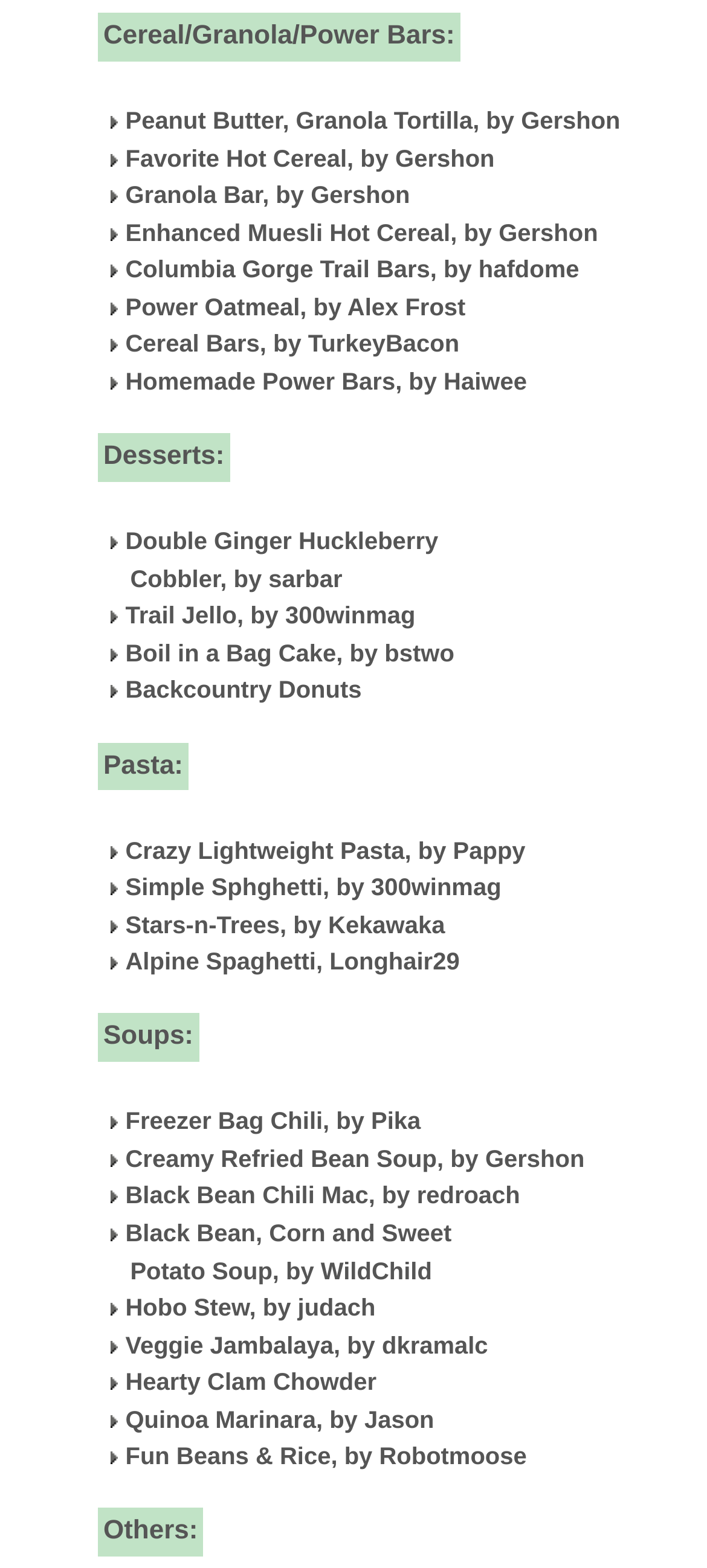Could you specify the bounding box coordinates for the clickable section to complete the following instruction: "Check out Freezer Bag Chili, by Pika"?

[0.177, 0.707, 0.595, 0.724]